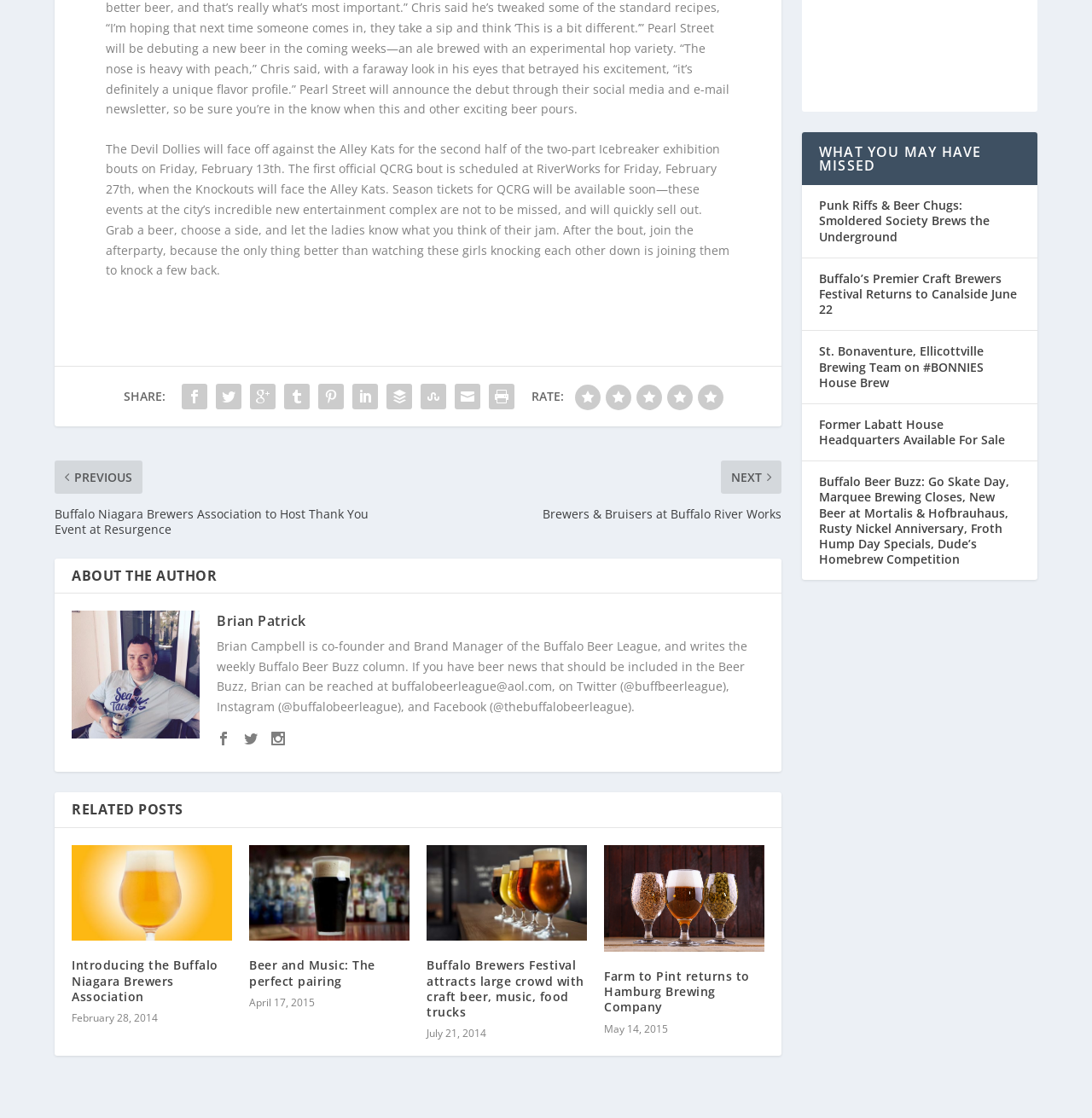How many rating options are available?
Carefully examine the image and provide a detailed answer to the question.

The rating options are represented by images of numbers from 1 to 5, indicating that there are 5 rating options available.